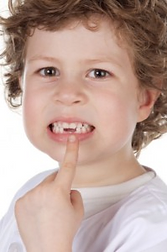Explain in detail what you see in the image.

The image features a young boy smiling and pointing to his mouth, highlighting his teeth. His curly hair frames his face, and he appears to be expressing excitement or curiosity, possibly in relation to his dental health. This playful pose connects to themes of childhood dental development, such as the transition from baby teeth to adult teeth, a common topic in pediatric dentistry discussions. The image emphasizes the joyous nature of this age, where losing teeth can be part of fun experiences, such as the tales of the tooth fairy.